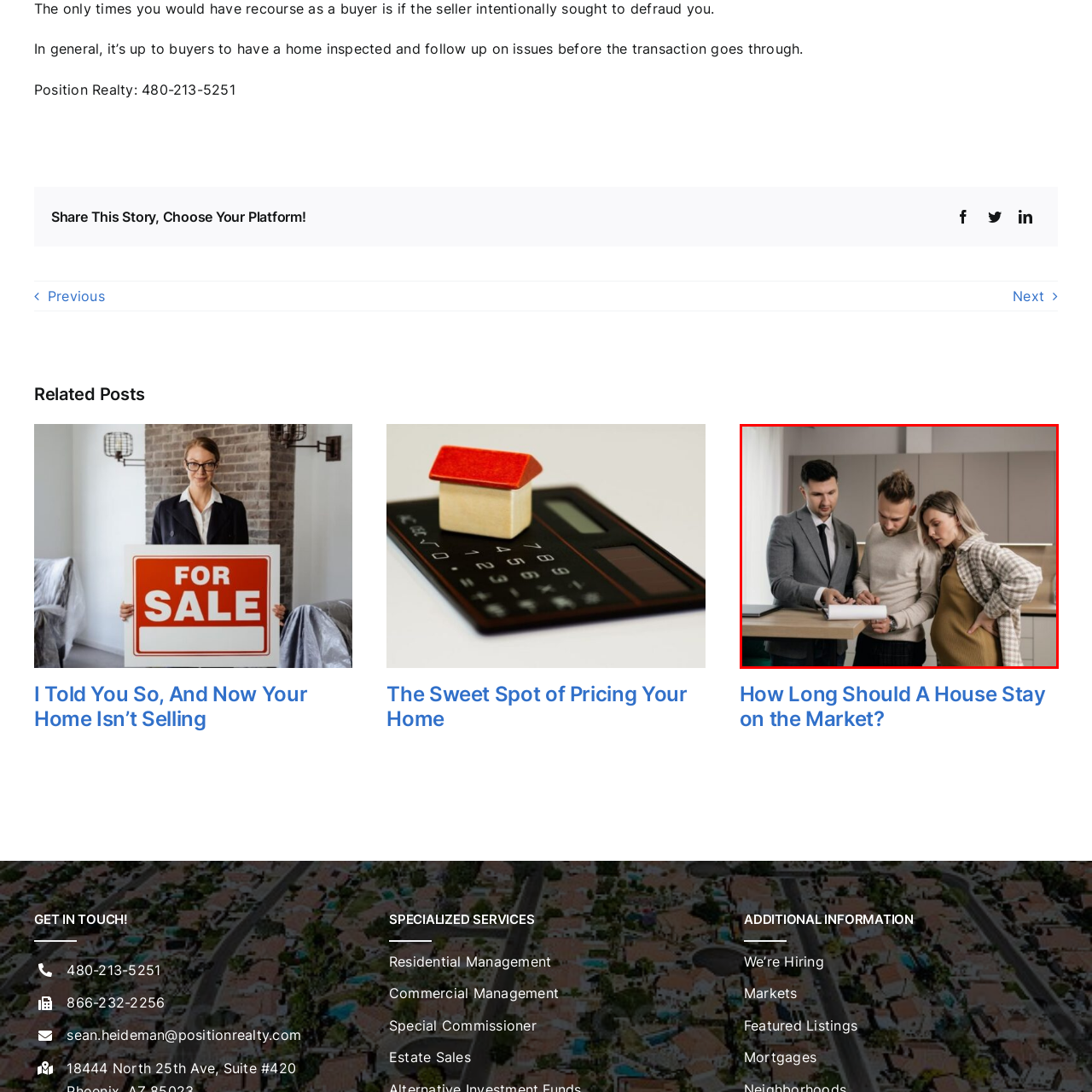Refer to the image marked by the red boundary and provide a single word or phrase in response to the question:
How many people are in the kitchen?

Three